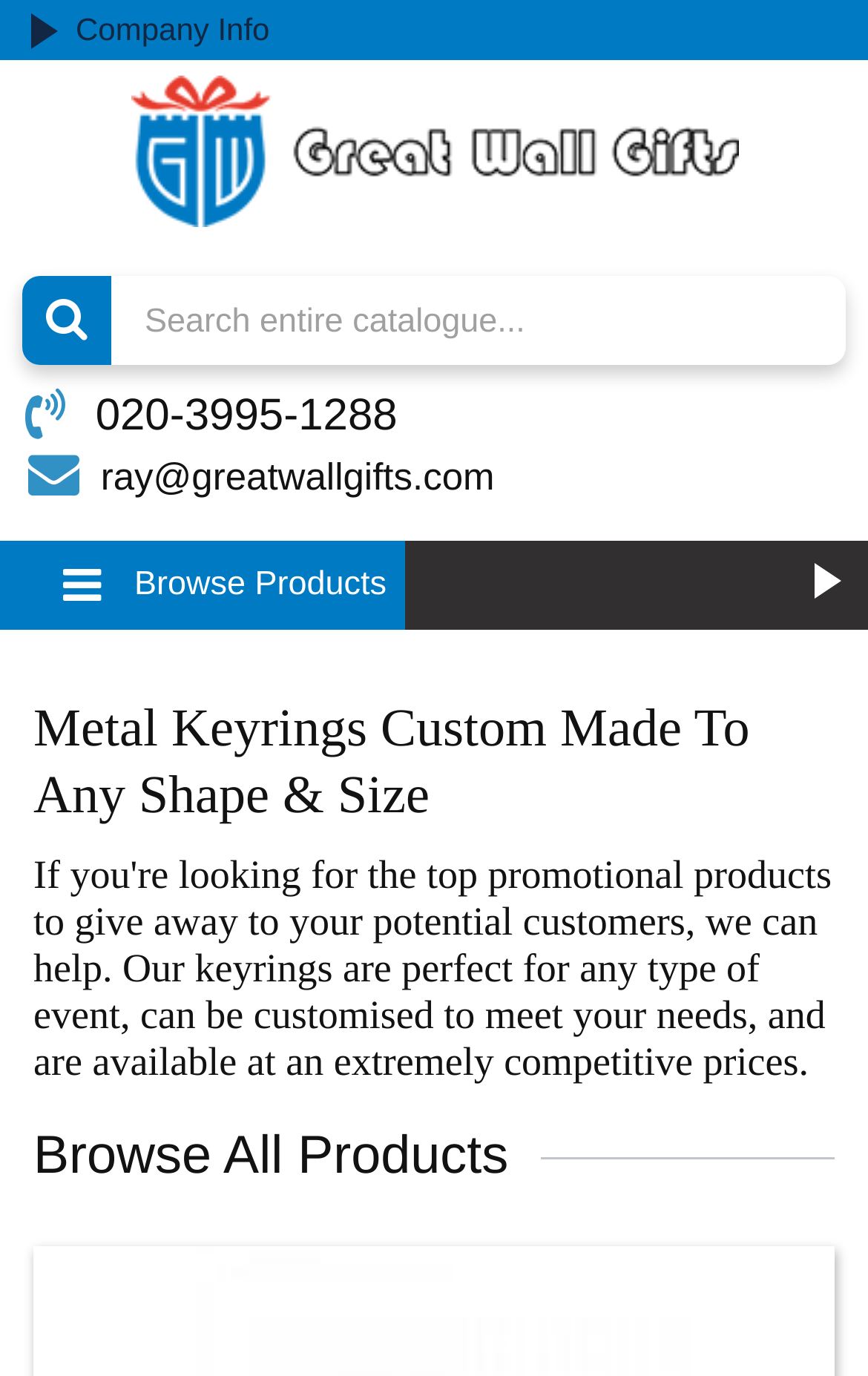What is the company's phone number?
Give a thorough and detailed response to the question.

I found the company's phone number by looking at the top section of the webpage, where the company's information is displayed. The phone number is written in a static text element as '020-3995-1288'.